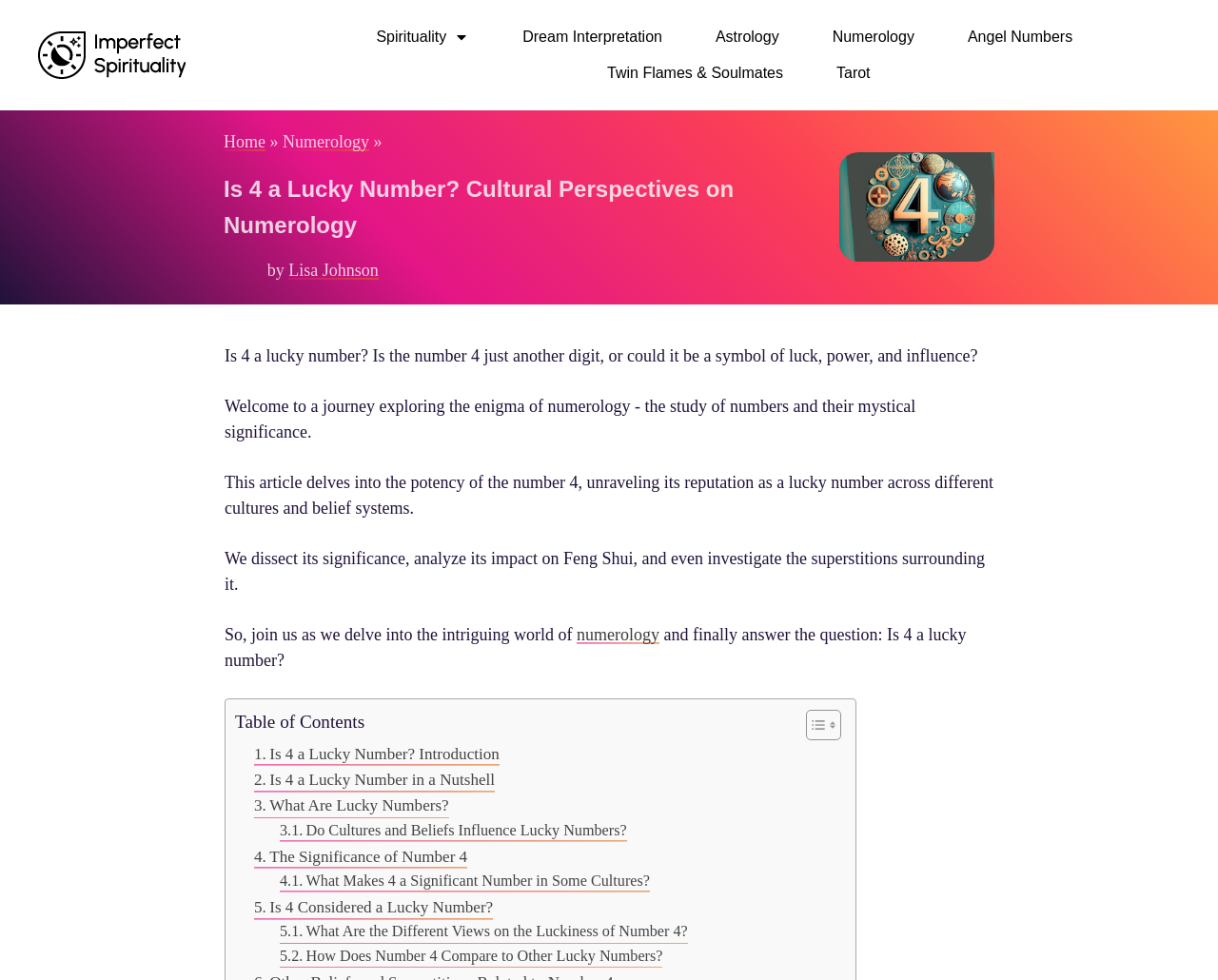Show the bounding box coordinates of the region that should be clicked to follow the instruction: "Click on the 'Home' link."

None